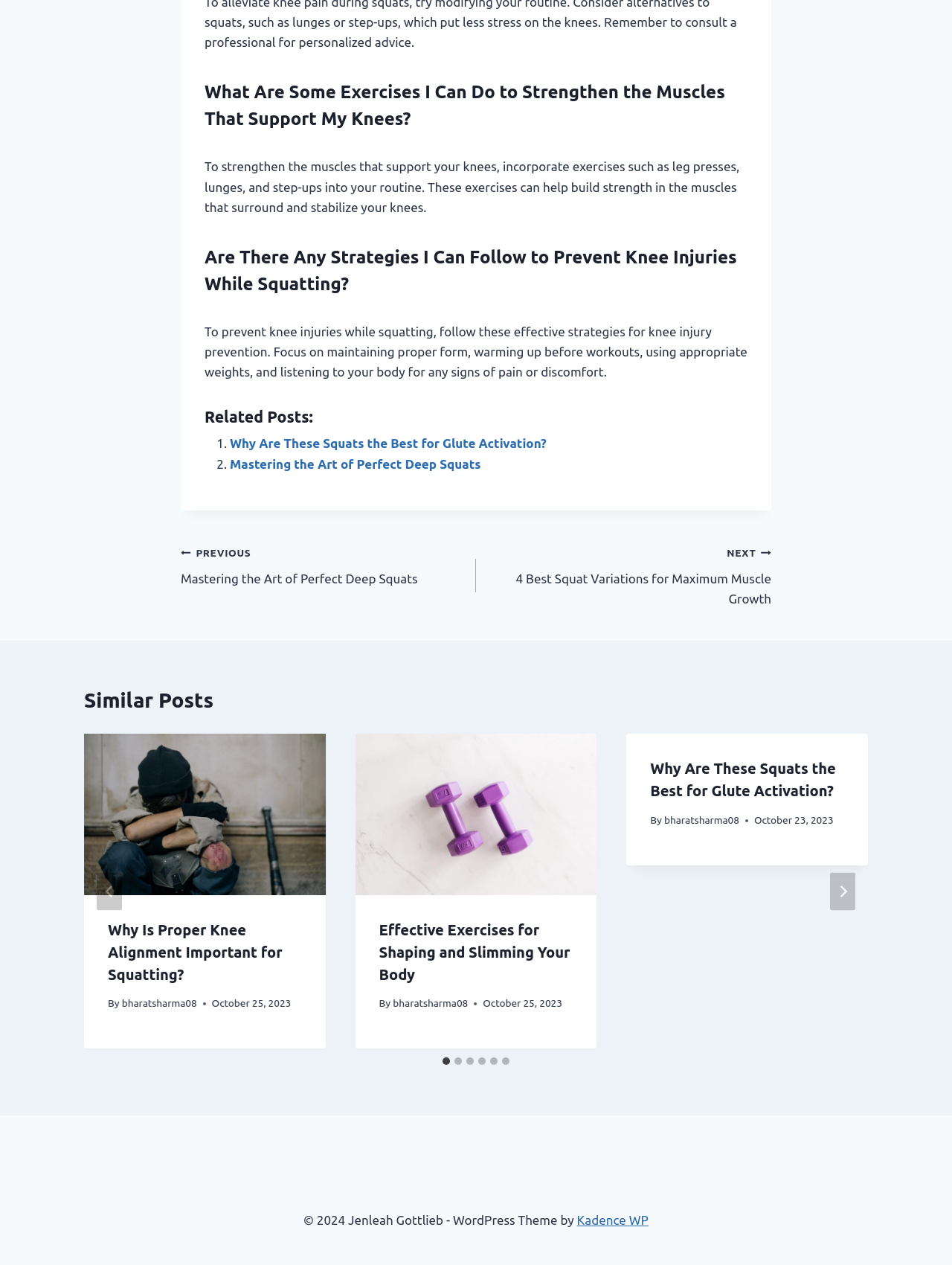Please locate the bounding box coordinates of the element's region that needs to be clicked to follow the instruction: "Click on the 'PREVIOUS Mastering the Art of Perfect Deep Squats' link". The bounding box coordinates should be provided as four float numbers between 0 and 1, i.e., [left, top, right, bottom].

[0.19, 0.428, 0.5, 0.465]